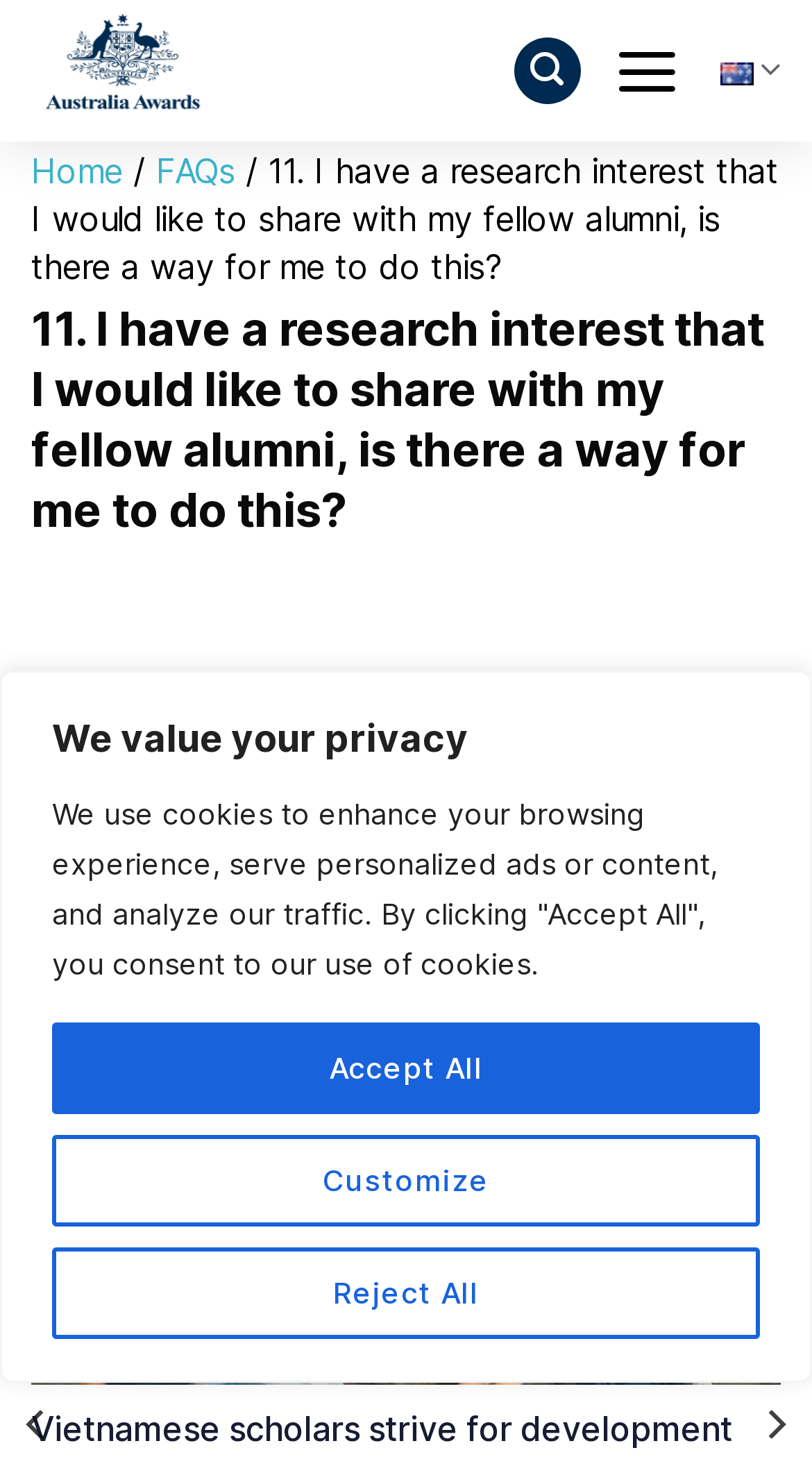Kindly determine the bounding box coordinates of the area that needs to be clicked to fulfill this instruction: "Click the Australia Awards Vietnam link".

[0.038, 0.002, 0.403, 0.088]